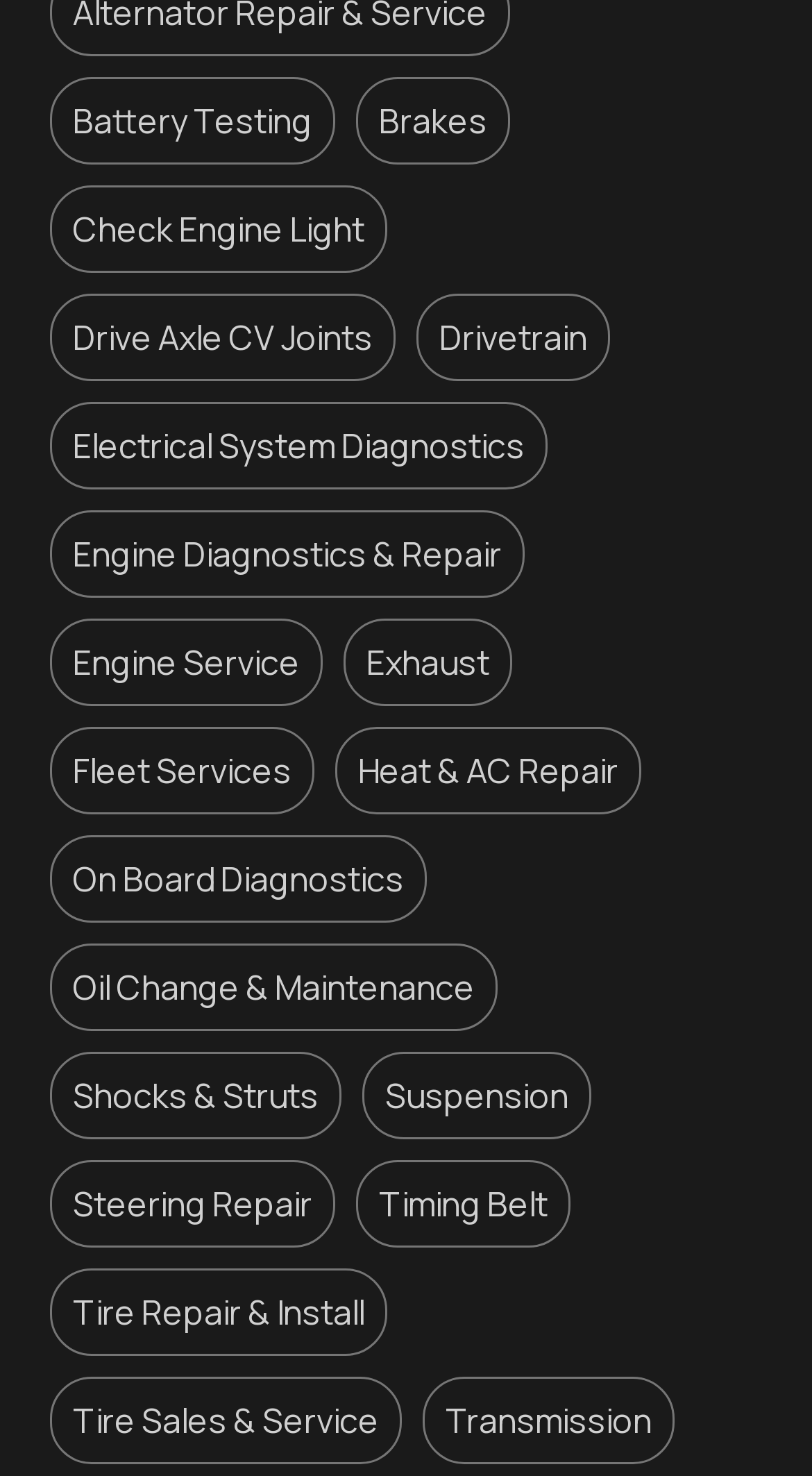How many services are offered?
Ensure your answer is thorough and detailed.

I counted the number of links on the webpage, which represent different services offered by the website. There are 21 links in total, each corresponding to a specific service such as 'Battery Testing', 'Brakes', 'Check Engine Light', and so on.